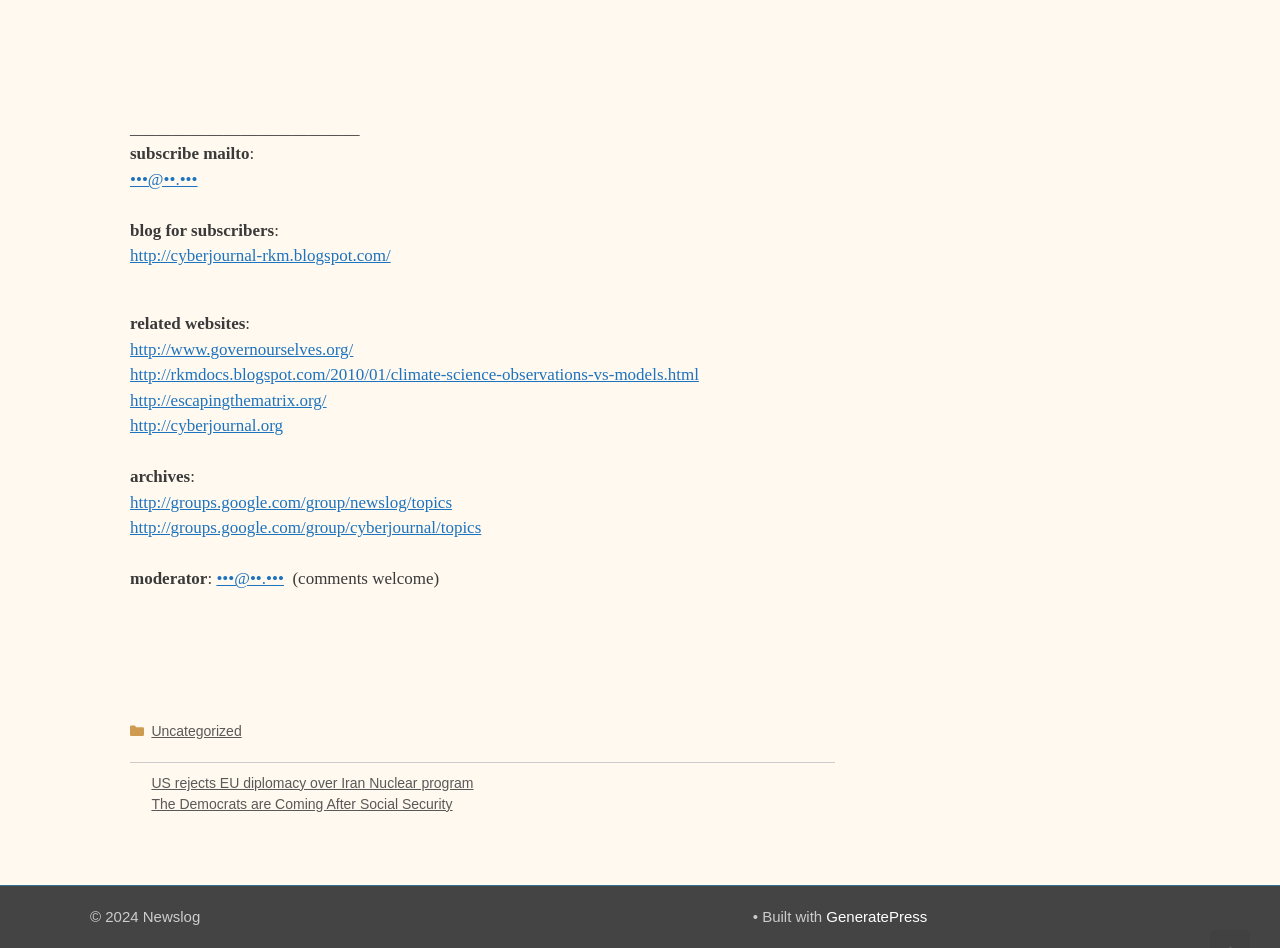Please respond to the question using a single word or phrase:
What is the copyright year?

2024